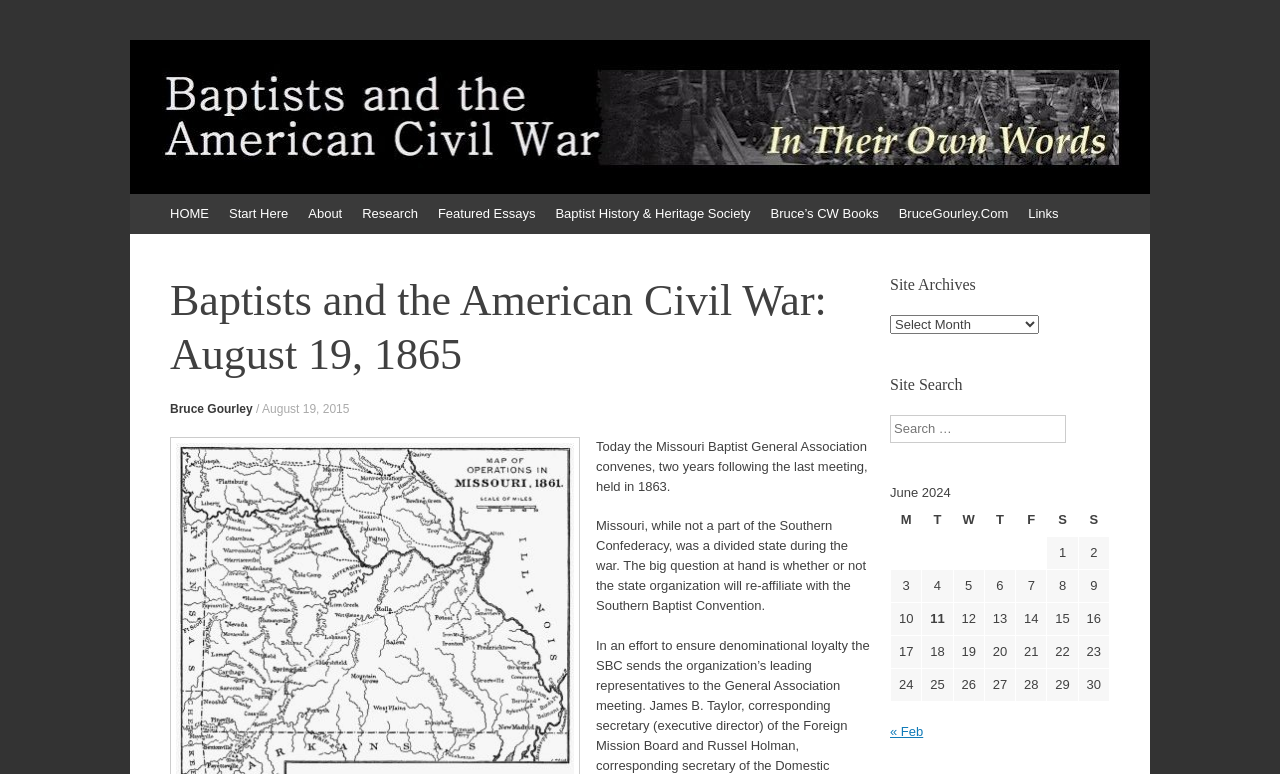Please answer the following question using a single word or phrase: 
What is the date of the Missouri Baptist General Association meeting?

August 19, 1865